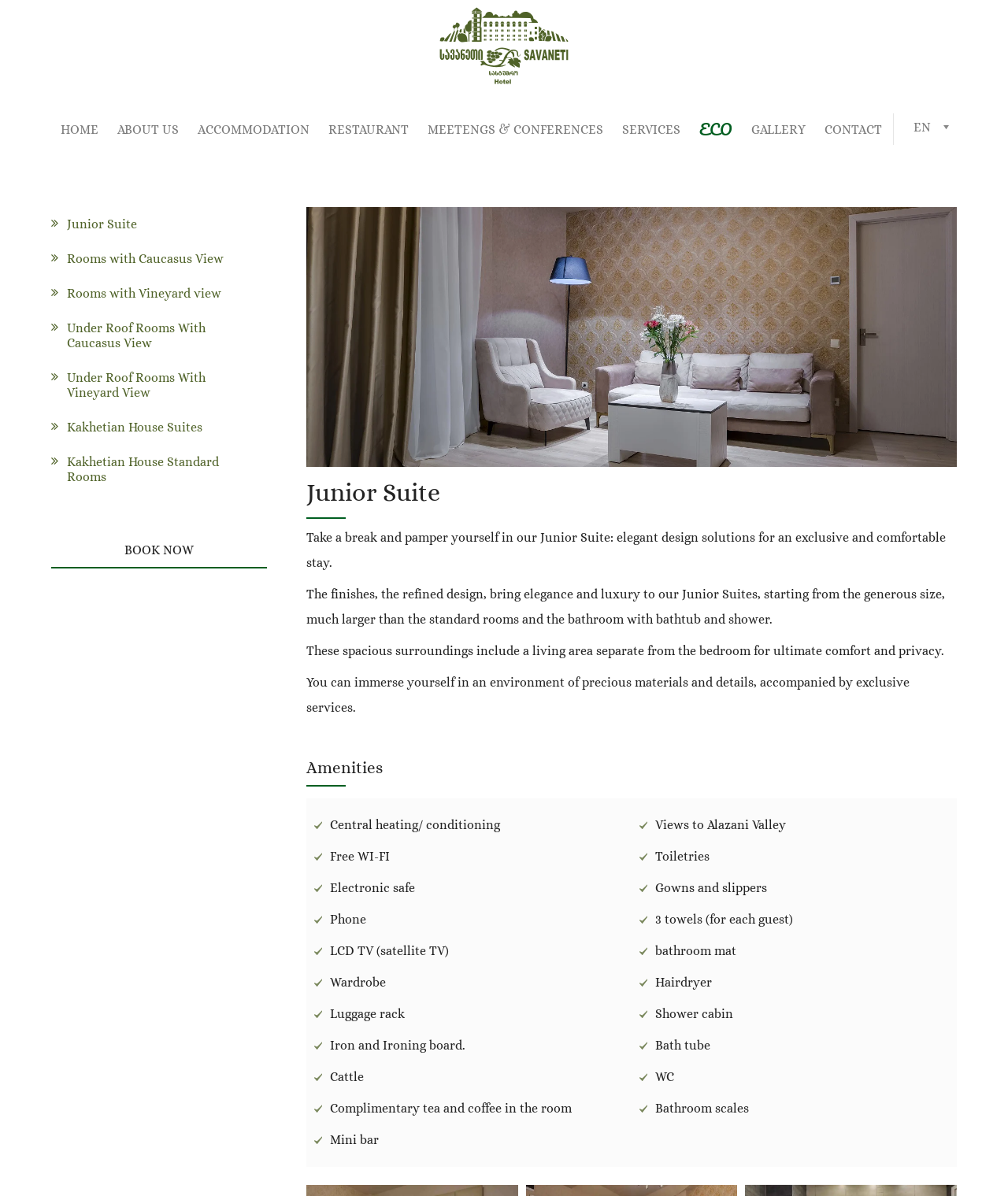What type of accommodation is described on this page?
Please elaborate on the answer to the question with detailed information.

Based on the heading 'Junior Suite' and the description provided, it is clear that this page is describing a type of accommodation offered by the hotel.